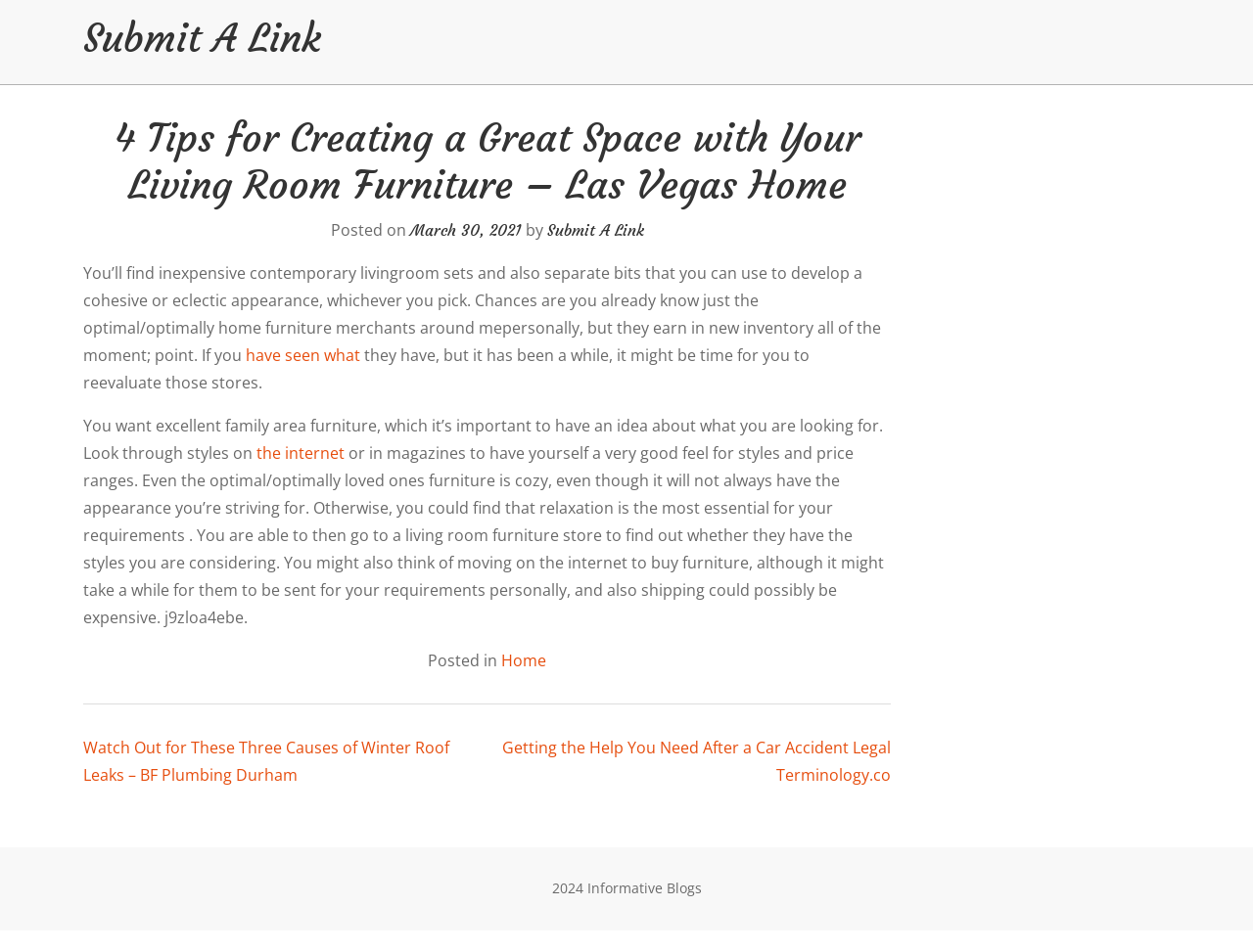Locate the bounding box coordinates of the element's region that should be clicked to carry out the following instruction: "Click on the 'HOME' link". The coordinates need to be four float numbers between 0 and 1, i.e., [left, top, right, bottom].

None